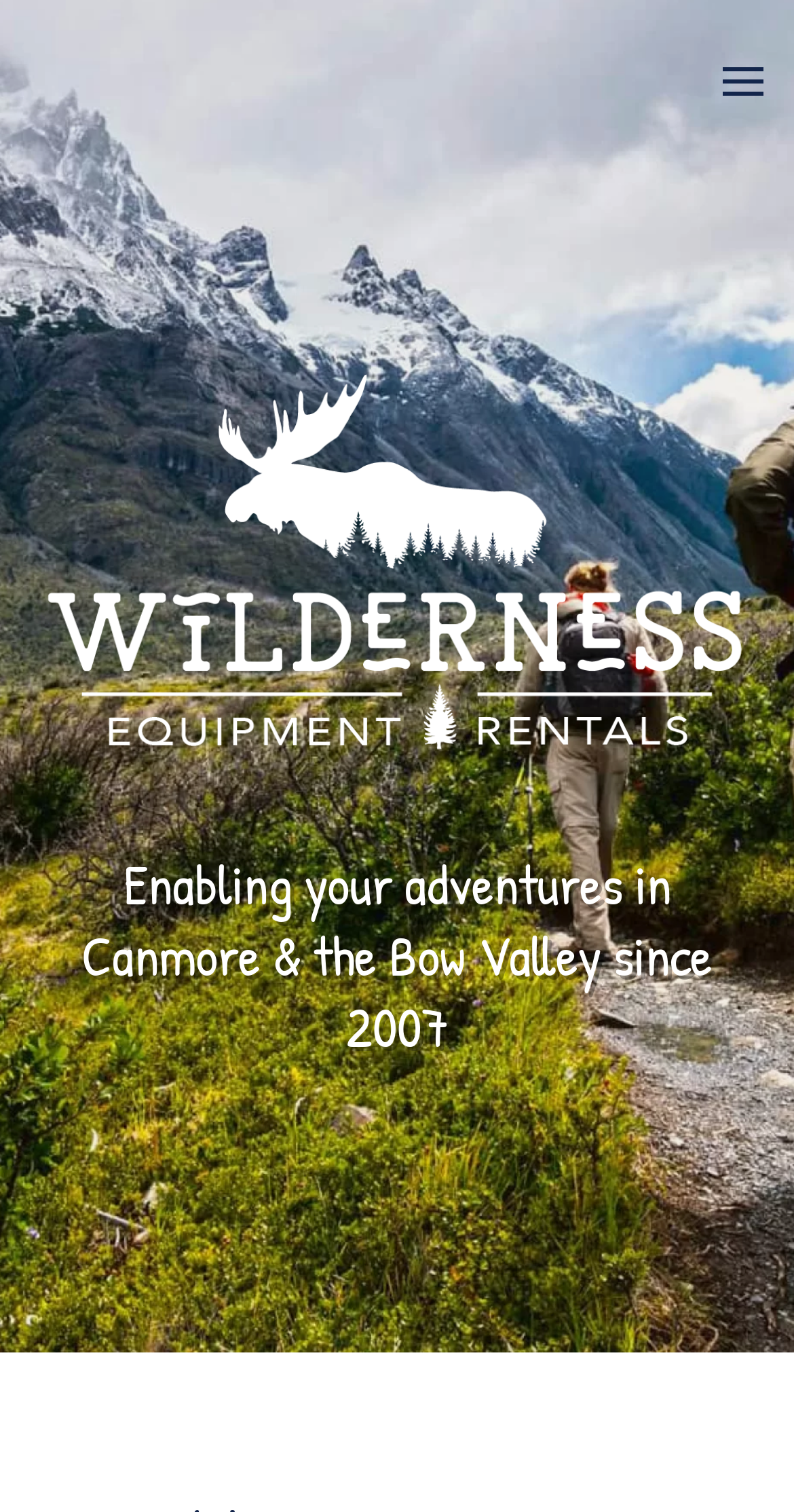Identify and provide the bounding box coordinates of the UI element described: "Skip to main content". The coordinates should be formatted as [left, top, right, bottom], with each number being a float between 0 and 1.

[0.115, 0.063, 0.577, 0.09]